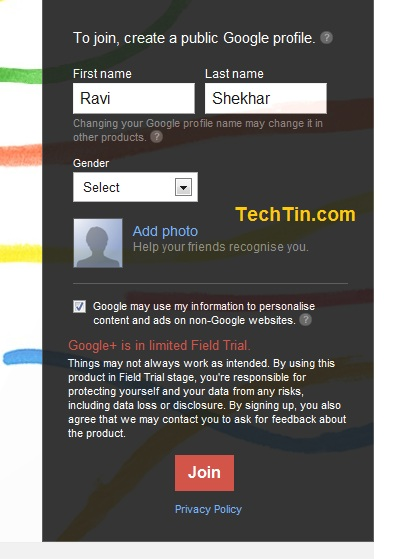What is the purpose of adding a photo?
Answer the question with detailed information derived from the image.

According to the caption, the form provides an option to add a photo with a prompt encouraging users to help friends recognize them, indicating that the purpose of adding a photo is to facilitate recognition by friends.